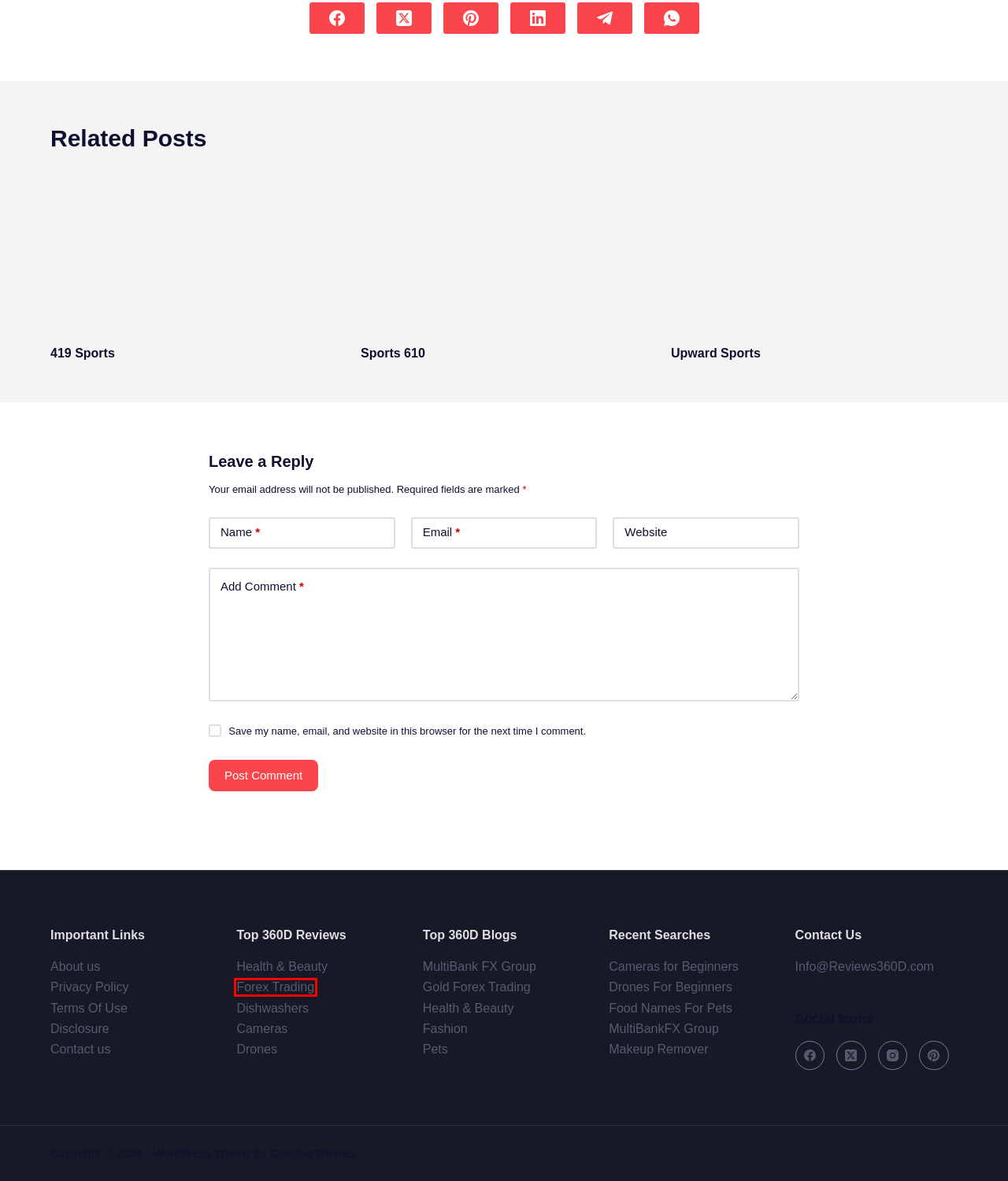Provided is a screenshot of a webpage with a red bounding box around an element. Select the most accurate webpage description for the page that appears after clicking the highlighted element. Here are the candidates:
A. About Us - Reviews 360D
B. Gold Forex Trading: Unlocking Opportunities | Reviews 360D
C. Terms Of Use - Reviews 360D
D. Disclosure - Reviews 360D
E. Forex Trading - A Comprehensive Guide For A Success Journey👌️
F. Fashion - Reviews 360D 2024
G. Sports 610 - Reviews 360D 2024
H. Free Gutenberg and WooCommerce WordPress Theme - Blocksy

E